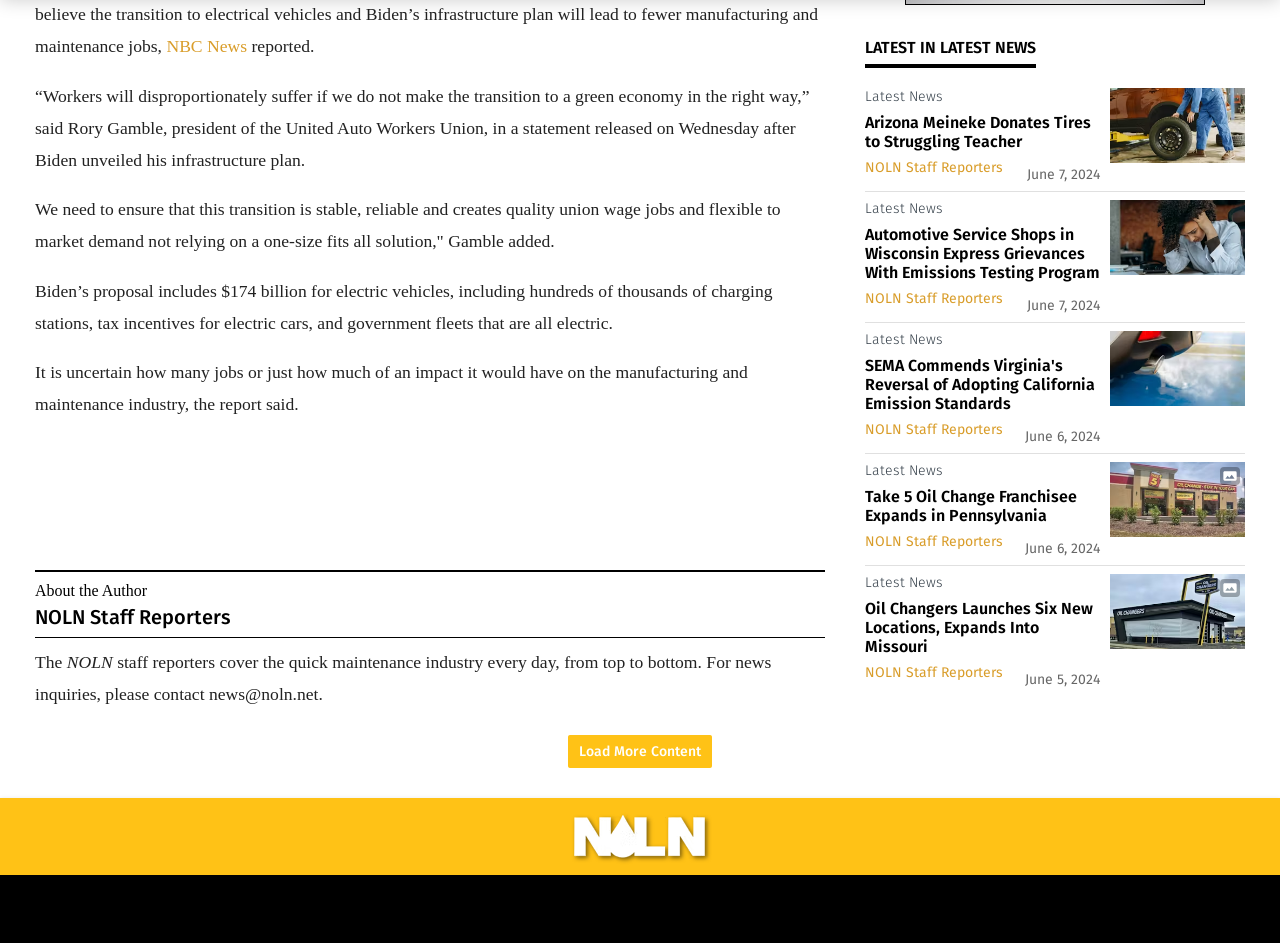Predict the bounding box of the UI element based on this description: "Films".

None